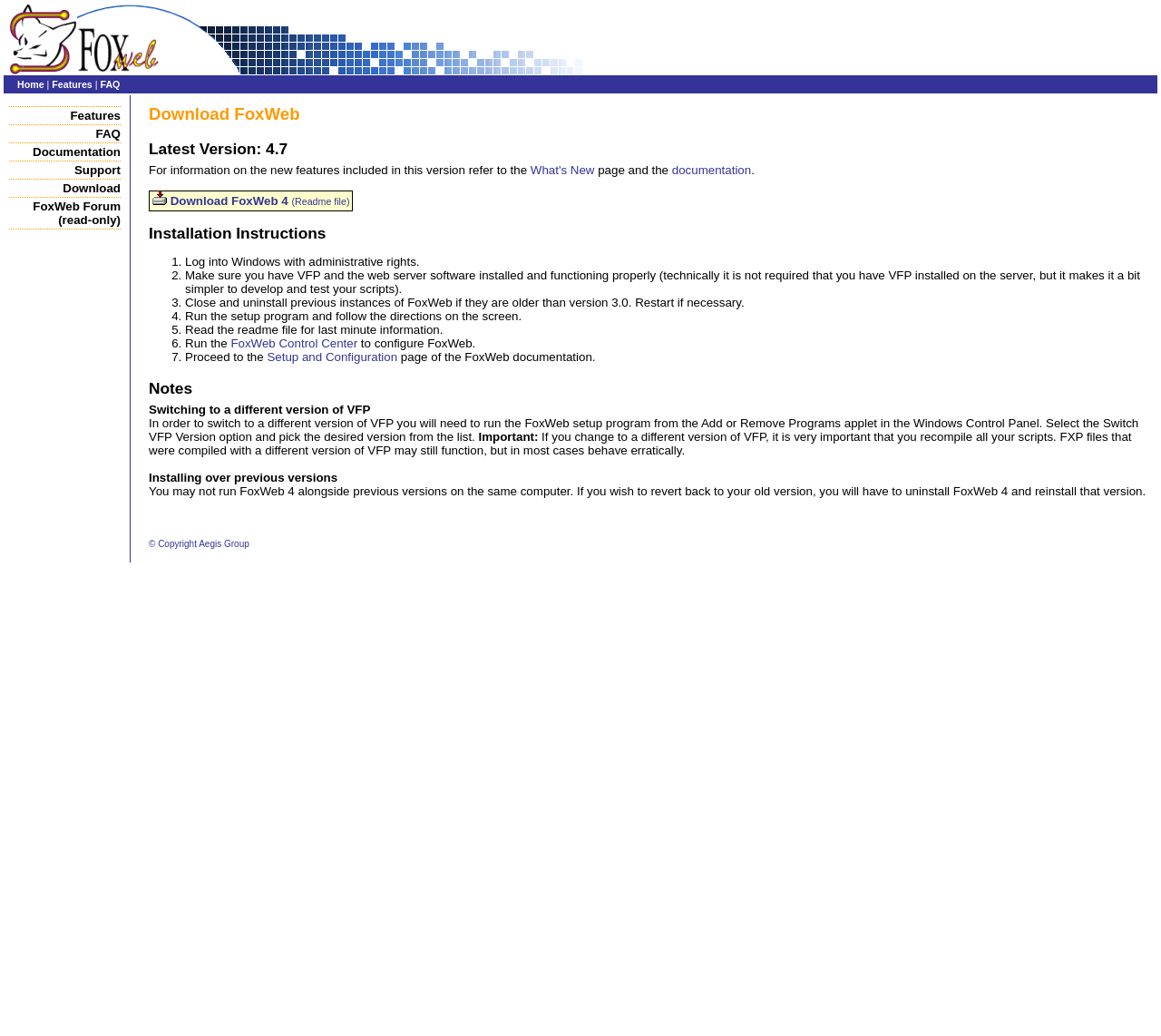Locate the bounding box coordinates of the clickable part needed for the task: "View the 'Setup and Configuration' page".

[0.23, 0.338, 0.342, 0.351]